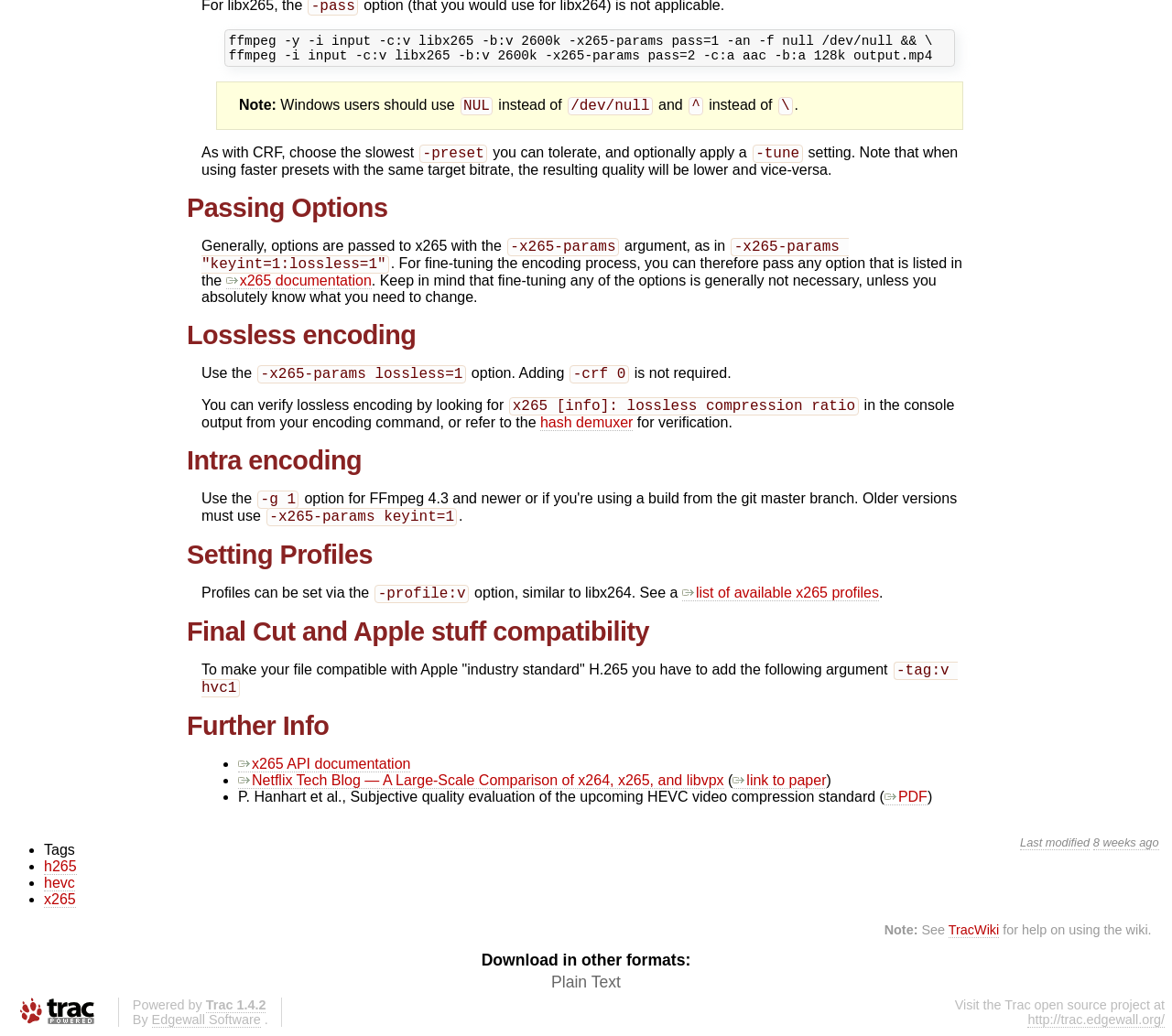Determine the bounding box coordinates of the clickable region to execute the instruction: "Click the 'x265 API documentation' link". The coordinates should be four float numbers between 0 and 1, denoted as [left, top, right, bottom].

[0.203, 0.73, 0.35, 0.746]